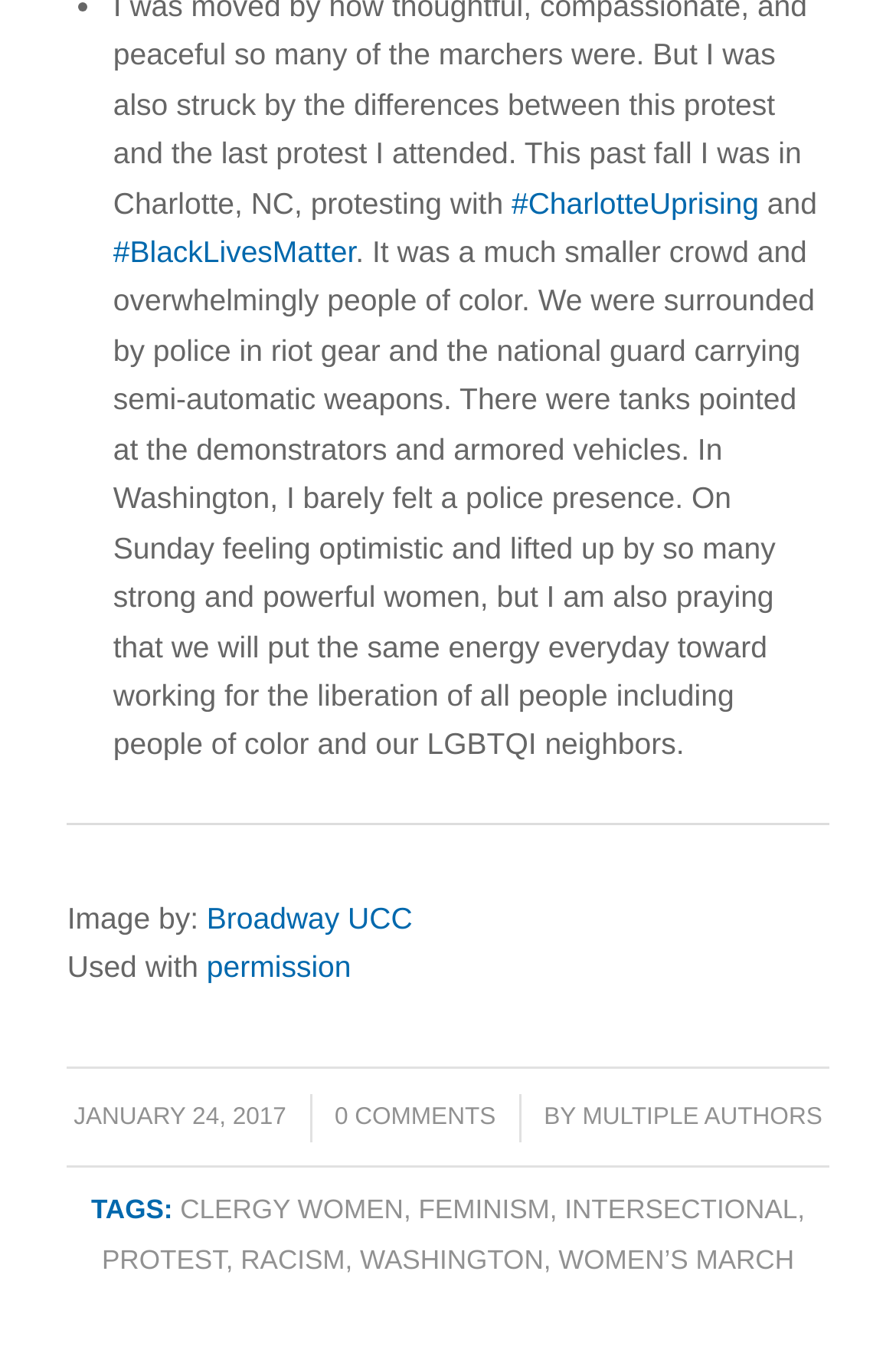Please determine the bounding box coordinates of the section I need to click to accomplish this instruction: "Solve the captcha".

None